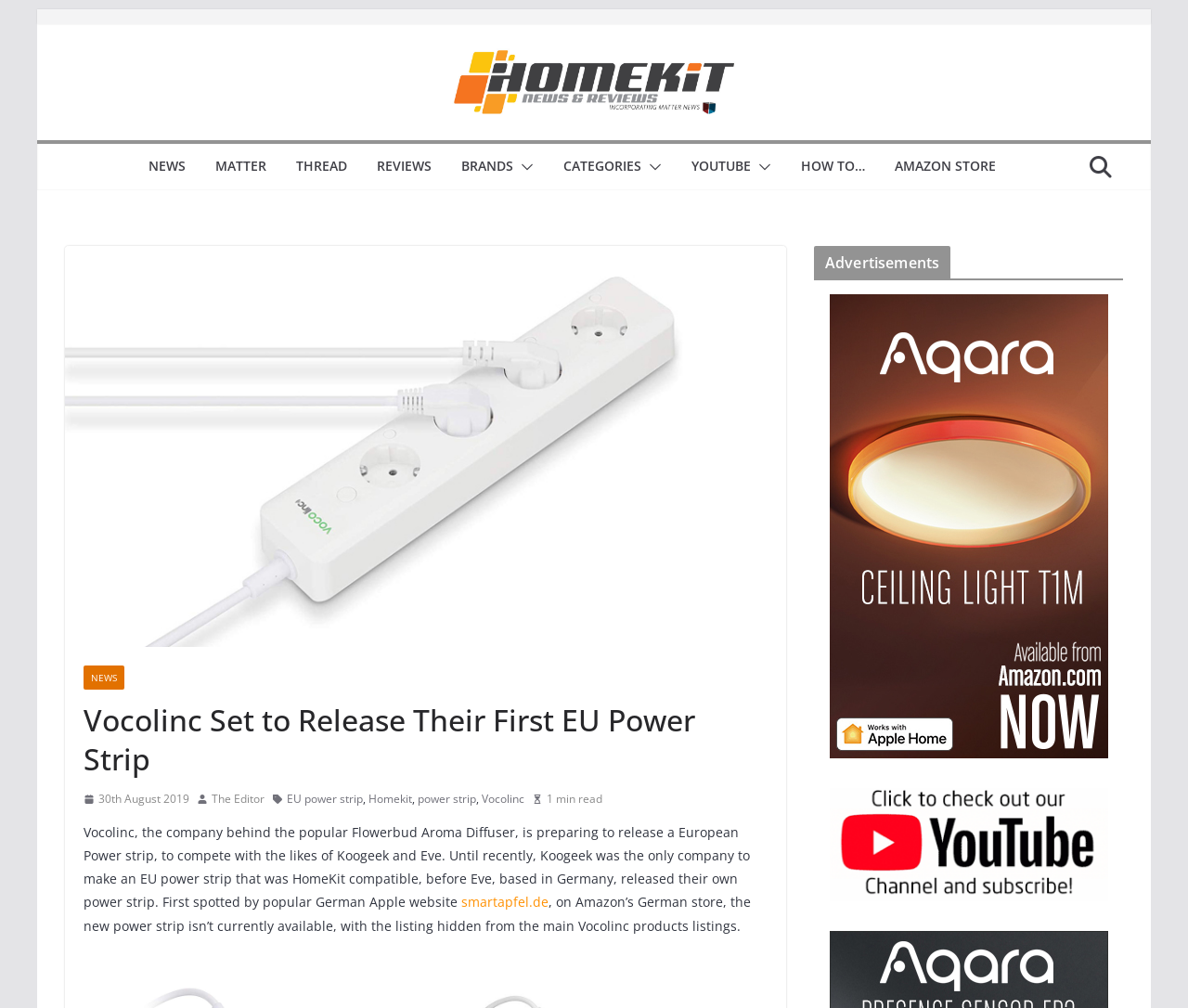How long does it take to read the article? Based on the image, give a response in one word or a short phrase.

1 min